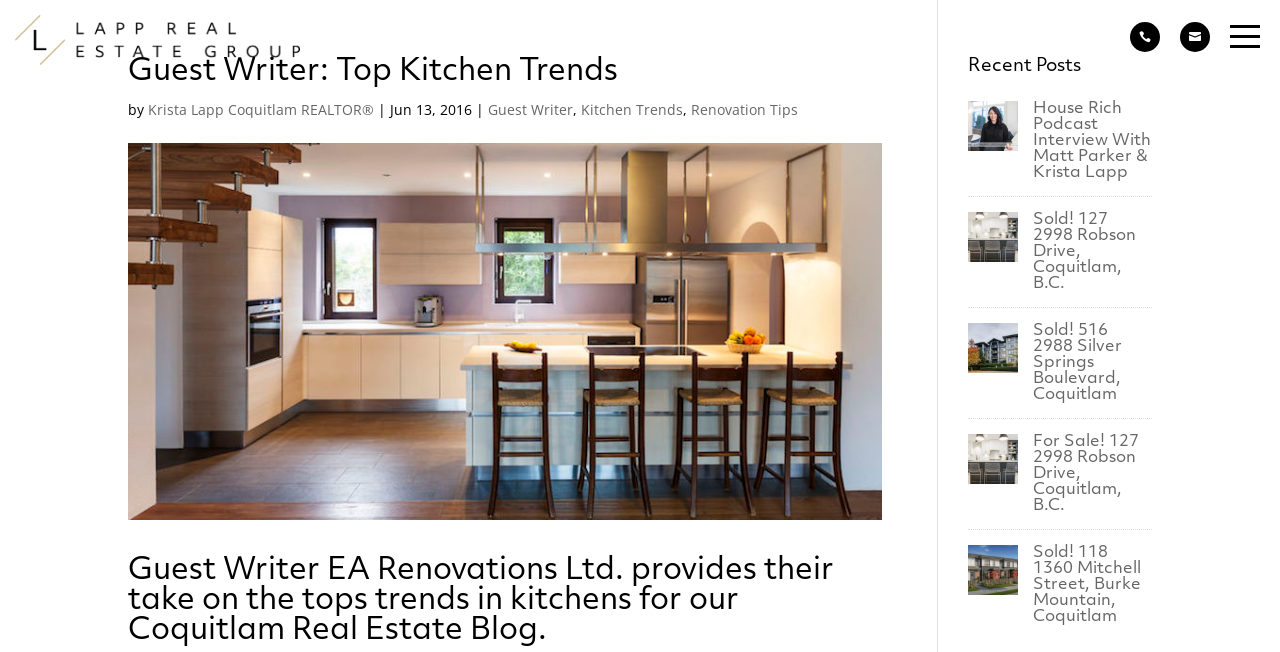Identify the text that serves as the heading for the webpage and generate it.

Guest Writer: Top Kitchen Trends